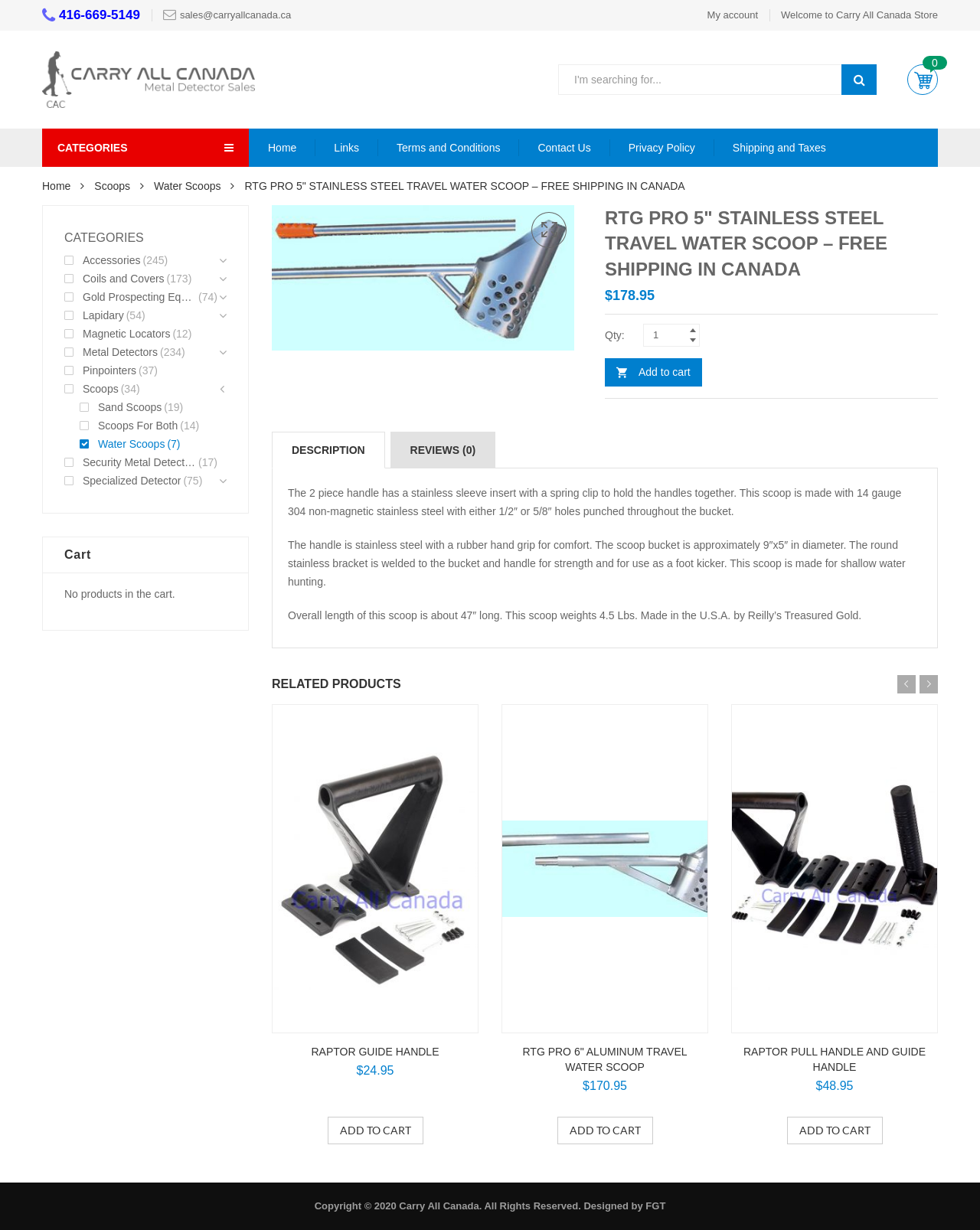Please determine the bounding box coordinates of the section I need to click to accomplish this instruction: "Add to cart".

[0.617, 0.291, 0.716, 0.314]